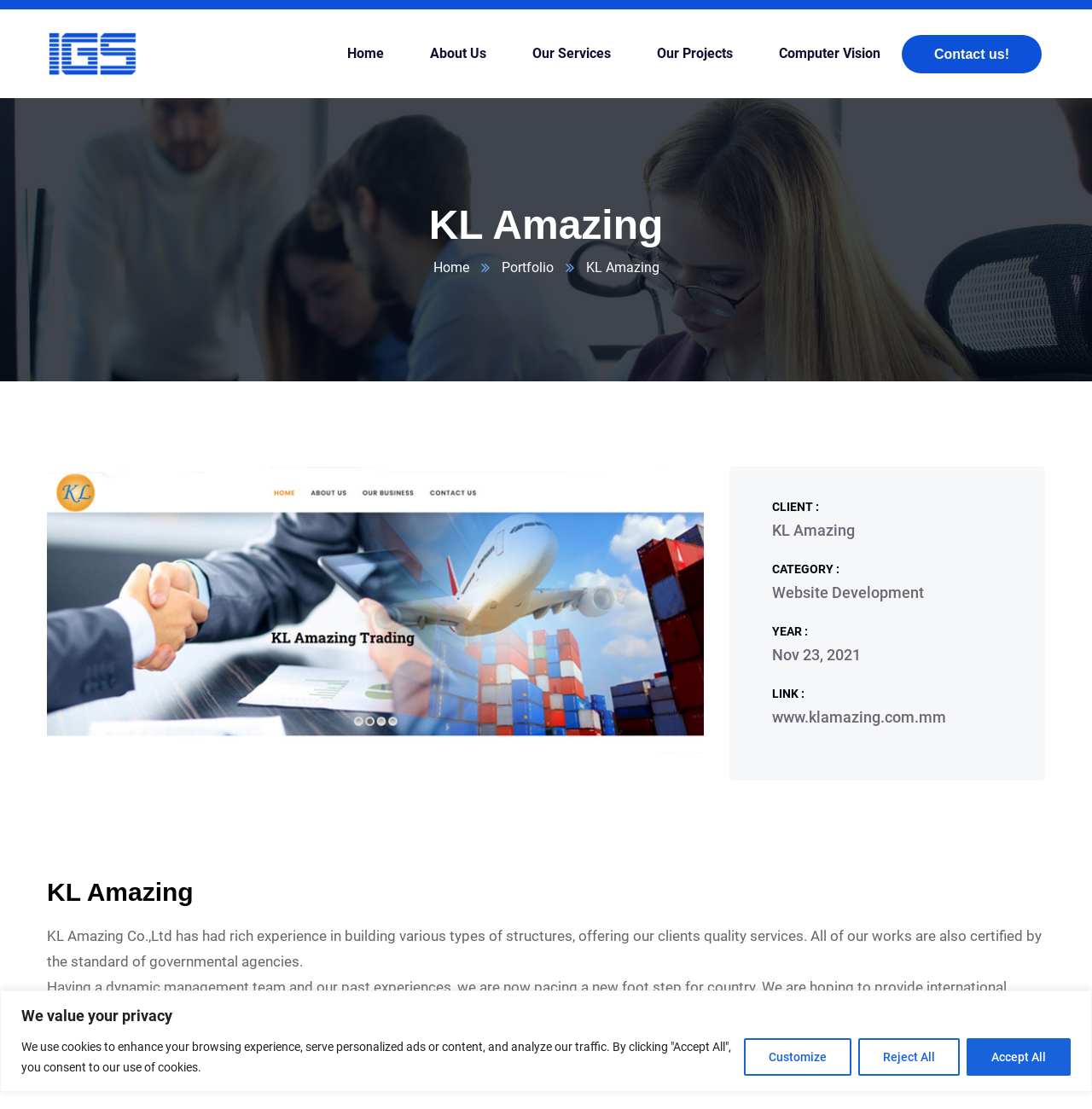Refer to the element description LUX BOOTH and identify the corresponding bounding box in the screenshot. Format the coordinates as (top-left x, top-left y, bottom-right x, bottom-right y) with values in the range of 0 to 1.

None